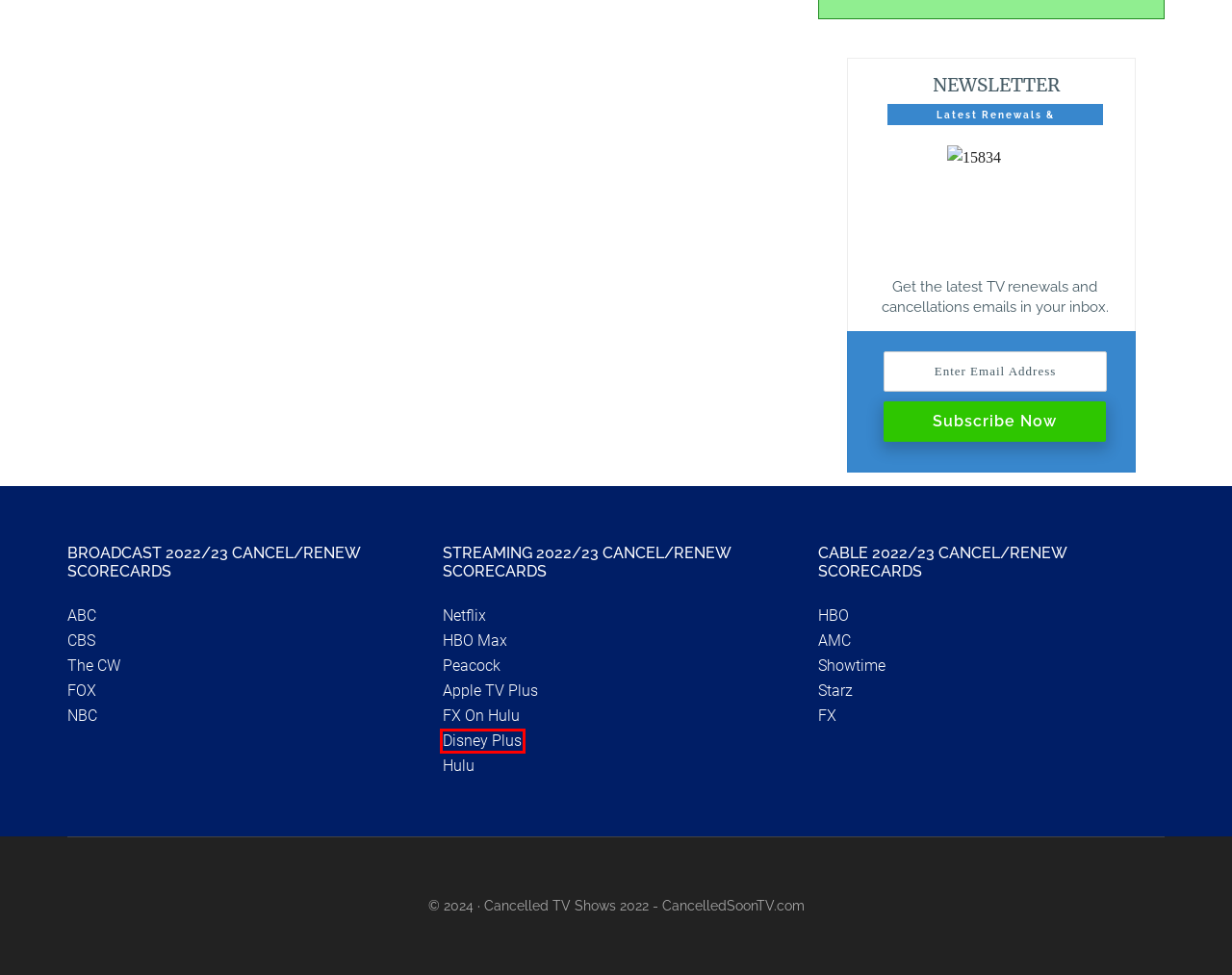Look at the screenshot of a webpage, where a red bounding box highlights an element. Select the best description that matches the new webpage after clicking the highlighted element. Here are the candidates:
A. Hulu Shows 2022/2023 Cancelled or Renewed Status - Cancelled TV Shows & Renewed Series
B. AMC Shows 2022/2023 Cancelled or Renewed Status - Cancelled TV Shows & Renewed Series
C. HBO Max Shows 2022/2023 Cancelled or Renewed Status - Cancelled TV Shows & Renewed Series
D. Starz Shows 2022/2023 Cancelled or Renewed Status - Cancelled TV Shows & Renewed Series
E. Netflix Shows 2022/2023 Cancelled or Renewed Status - Cancelled TV Shows & Renewed Series
F. Peacock Shows 2022/2023 Cancelled or Renewed Status - Cancelled TV Shows & Renewed Series
G. FX On Hulu Shows 2022/2023 Cancelled or Renewed Status - Cancelled TV Shows & Renewed Series
H. Disney Plus Shows 2022/2023 Cancelled or Renewed Status - Cancelled TV Shows & Renewed Series

H